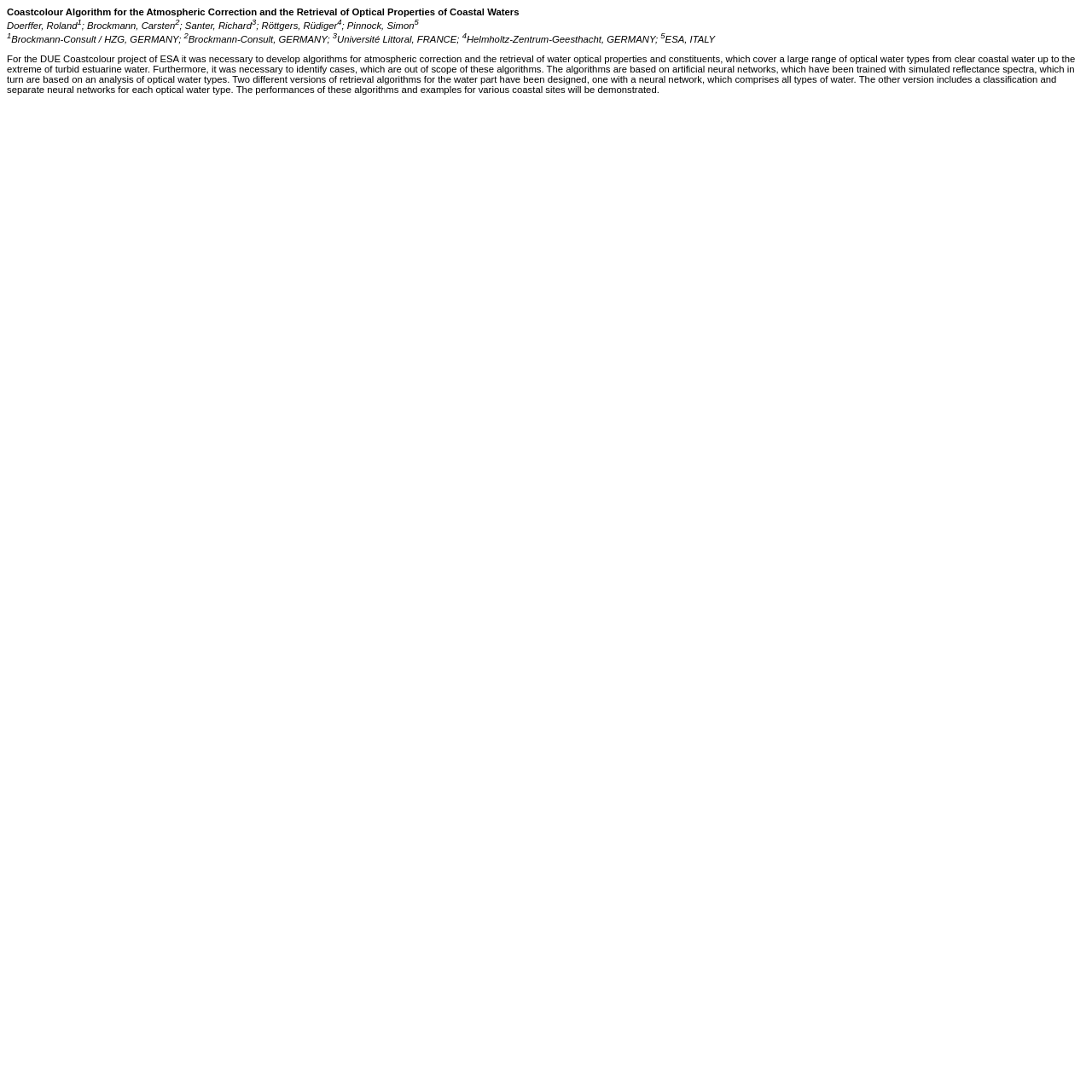Generate a detailed explanation of the webpage's features and information.

The webpage appears to be a scientific article or research paper about the Coastcolour Algorithm for atmospheric correction and retrieval of optical properties of coastal waters. 

At the top of the page, there is a title "Coastcolour Algorithm for the Atmospheric Correction and the Retrieval of Optical Properties of Coastal Waters" followed by a list of authors, including Doerffer, Roland; Brockmann, Carsten; Santer, Richard; Röttgers, Rüdiger; and Pinnock, Simon. Each author's name is accompanied by a superscript number, which is positioned slightly above the author's name.

Below the authors' list, there is a section listing the authors' affiliations, including Brockmann-Consult / HZG, GERMANY; Brockmann-Consult, GERMANY; Université Littoral, FRANCE; Helmholtz-Zentrum-Geesthacht, GERMANY; and ESA, ITALY. Each affiliation is also accompanied by a superscript number.

The main content of the page is a paragraph of text that describes the purpose and methodology of the Coastcolour project. The text explains that the project aimed to develop algorithms for atmospheric correction and retrieval of water optical properties and constituents, which can handle a wide range of optical water types. The algorithms are based on artificial neural networks trained with simulated reflectance spectra. The text also mentions that two versions of retrieval algorithms were designed, one with a single neural network and another with separate neural networks for each optical water type. The performance of these algorithms and examples from various coastal sites are also discussed.